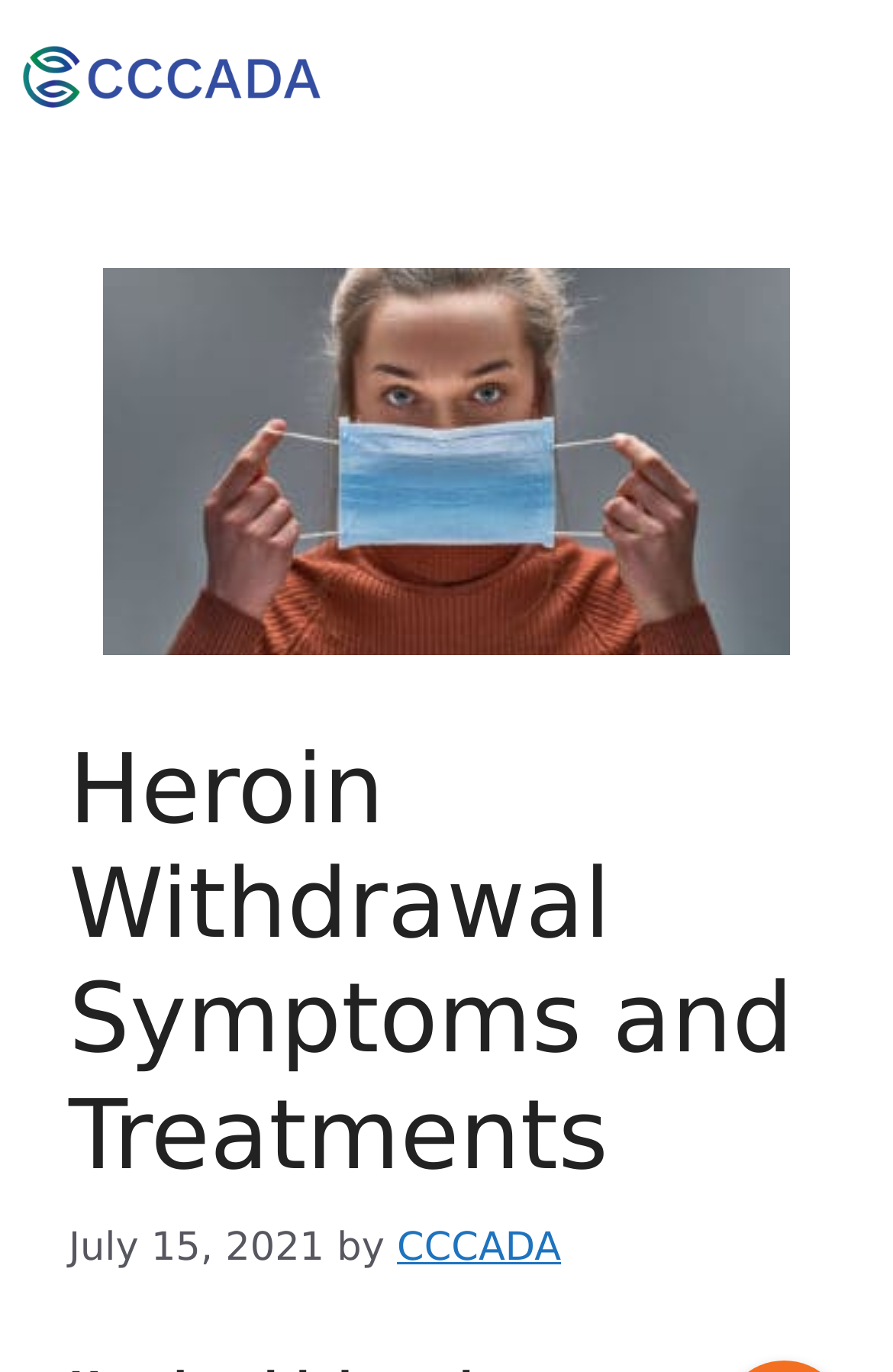Identify the webpage's primary heading and generate its text.

Heroin Withdrawal Symptoms and Treatments